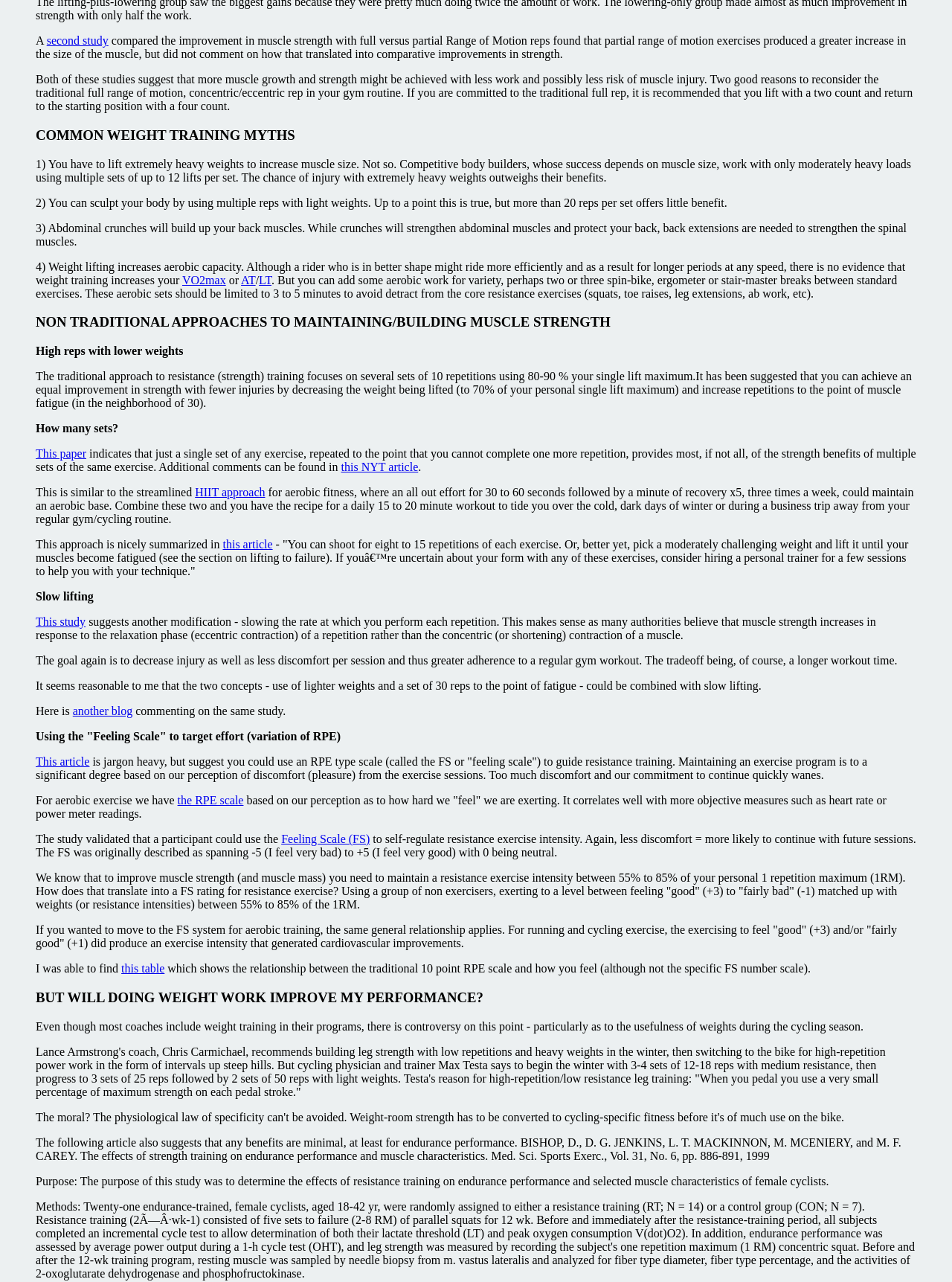What is the topic of the webpage?
Provide a short answer using one word or a brief phrase based on the image.

Weight training myths